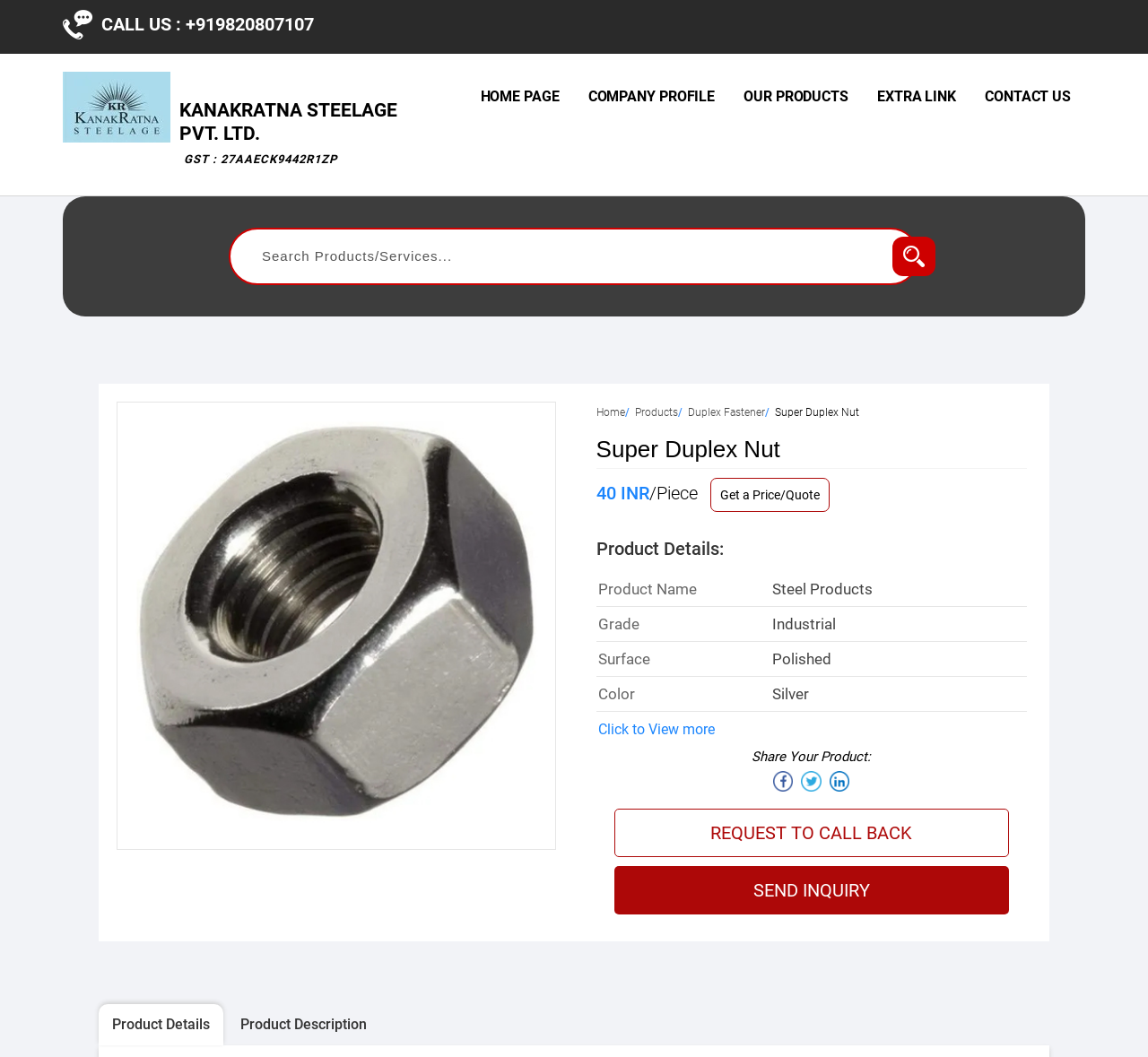Describe the webpage meticulously, covering all significant aspects.

This webpage is about a manufacturer and supplier of Super Duplex Nuts, offered by KANAKRATNA STEELAGE PVT. LTD. from Mumbai, Maharashtra, India. 

At the top left corner, there is an image with a "Call Us" label, accompanied by a phone number. Below this, there is a link to the company's name, KANAKRATNA STEELAGE PVT. LTD., which also has a GST number mentioned. 

On the top right side, there are several links, including "HOME PAGE", "COMPANY PROFILE", "OUR PRODUCTS", "EXTRA LINK", and "CONTACT US". 

Below these links, there is a search bar with a "Search" button, where users can search for products or services. 

On the left side, there is a list box with an option "Super Duplex Nut" selected. 

The main content of the webpage is about the Super Duplex Nut product, which has a heading and a price of 40 INR per piece. There are also links to "Get a Price/Quote" and "Product Details". 

The product details section includes information such as product name, grade, surface, and color. There is also a link to "Click to View more" and a section to share the product. 

At the bottom of the page, there are links to "REQUEST TO CALL BACK", "SEND INQUIRY", "Product Details", and "Product Description".